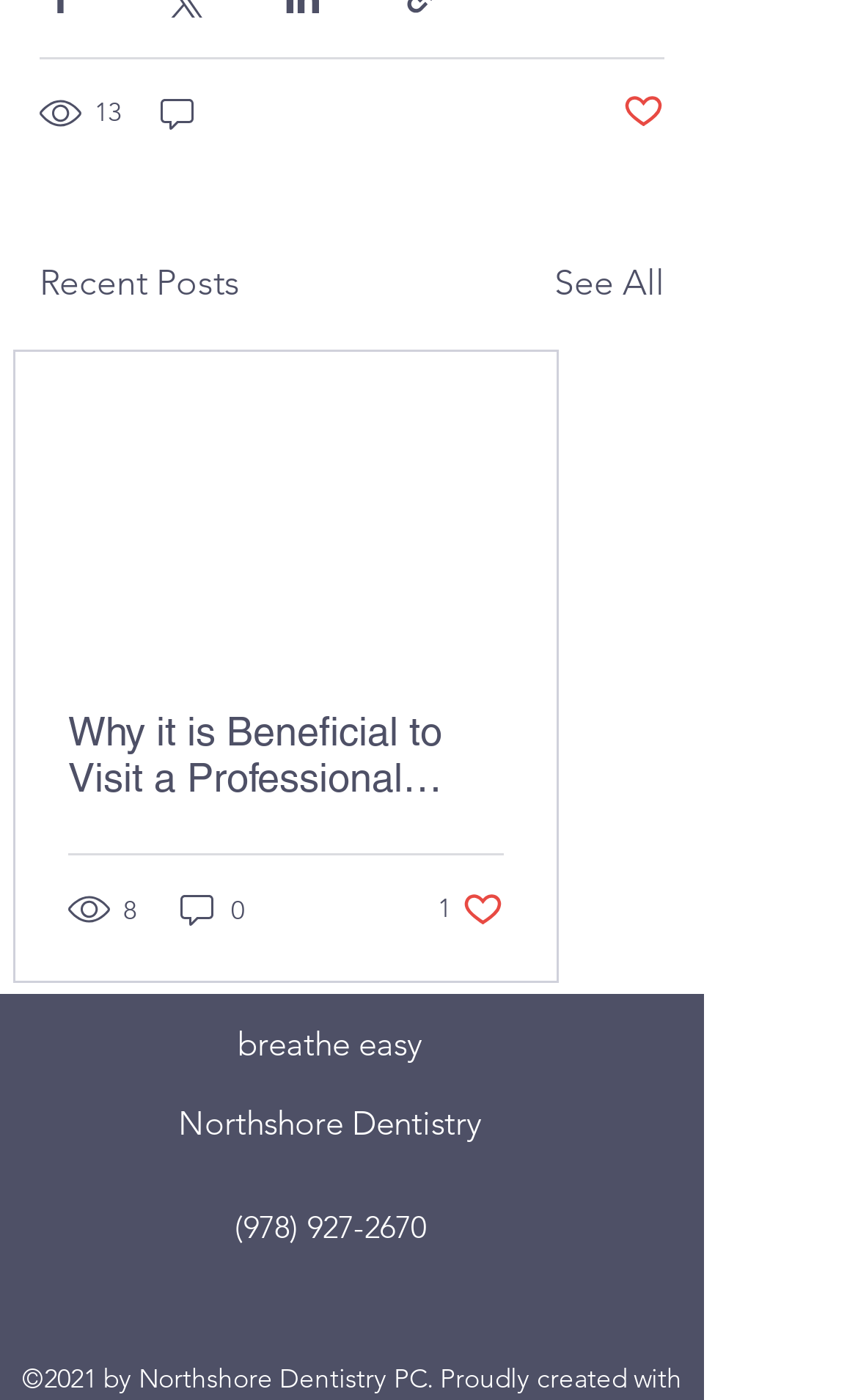Kindly provide the bounding box coordinates of the section you need to click on to fulfill the given instruction: "Click the cart button".

None